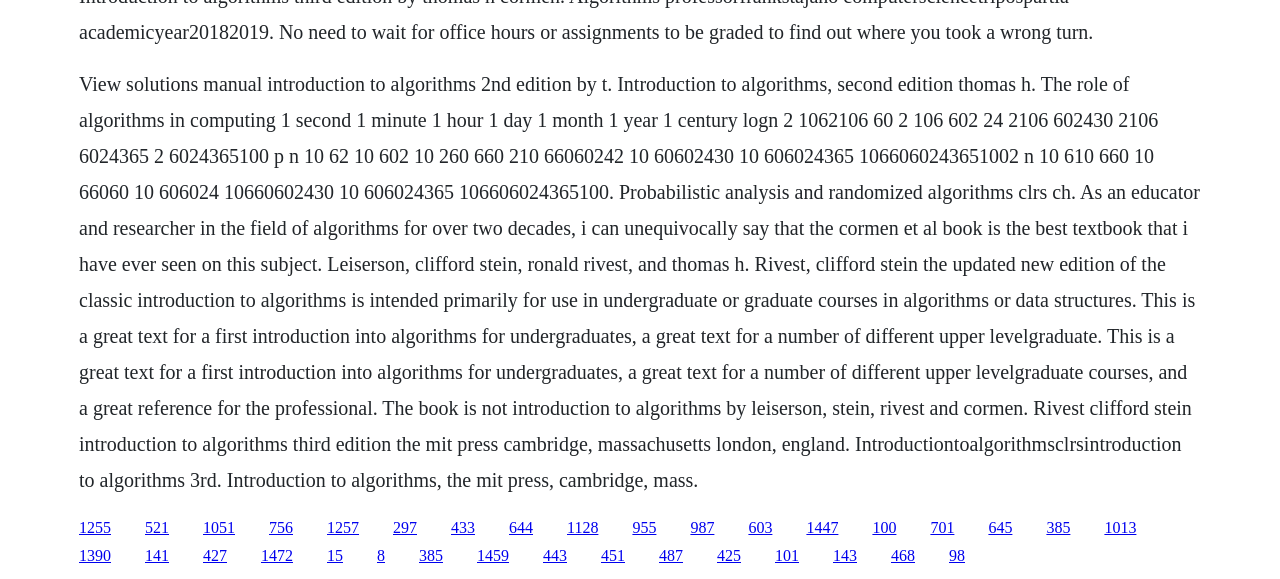Who are the authors of the book?
Look at the image and construct a detailed response to the question.

The authors of the book are mentioned in the StaticText element as Leiserson, Stein, Rivest, and Cormen, which are the names of the researchers in the field of algorithms.